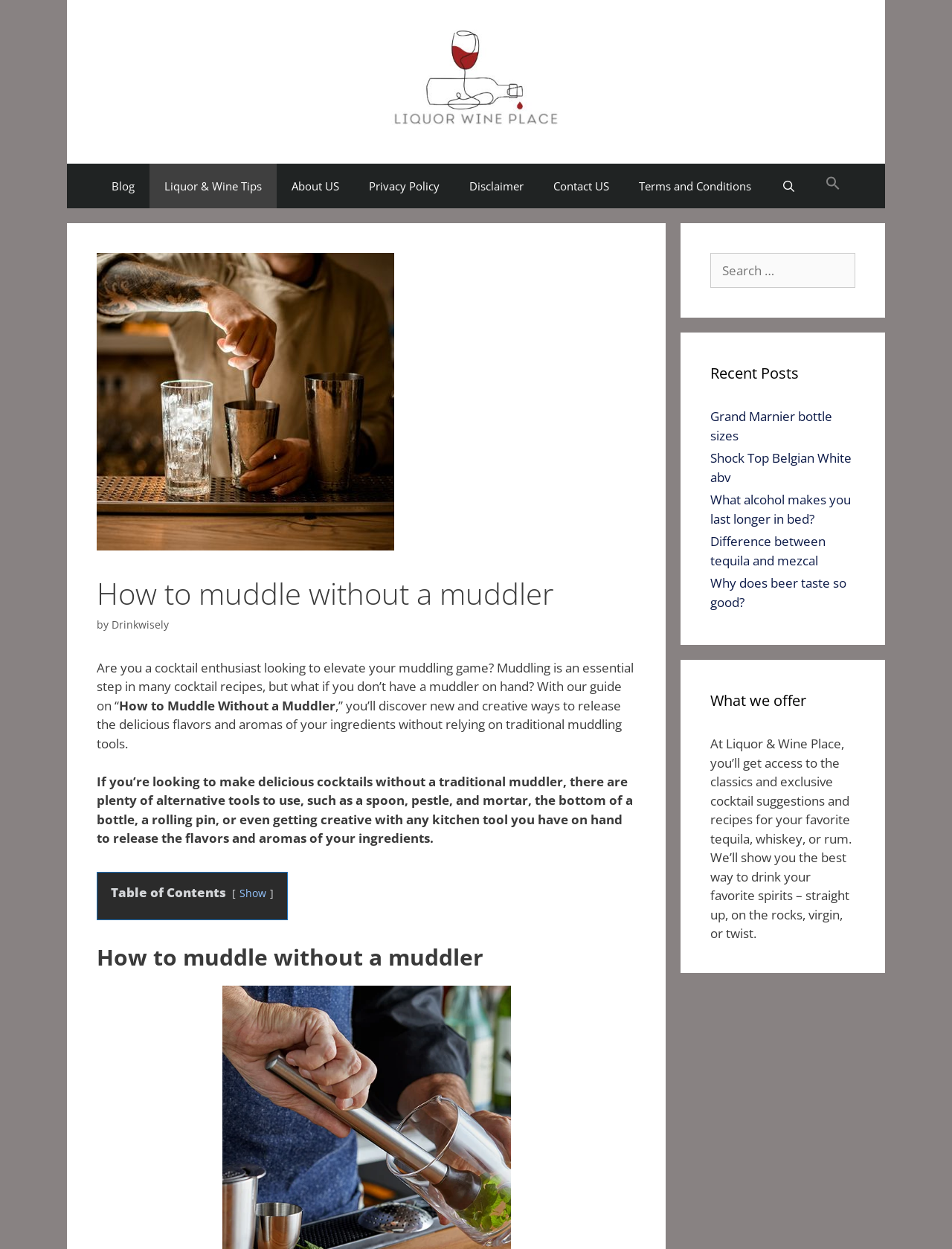Please specify the bounding box coordinates of the element that should be clicked to execute the given instruction: 'Read the article about muddling without a muddler'. Ensure the coordinates are four float numbers between 0 and 1, expressed as [left, top, right, bottom].

[0.102, 0.461, 0.668, 0.507]